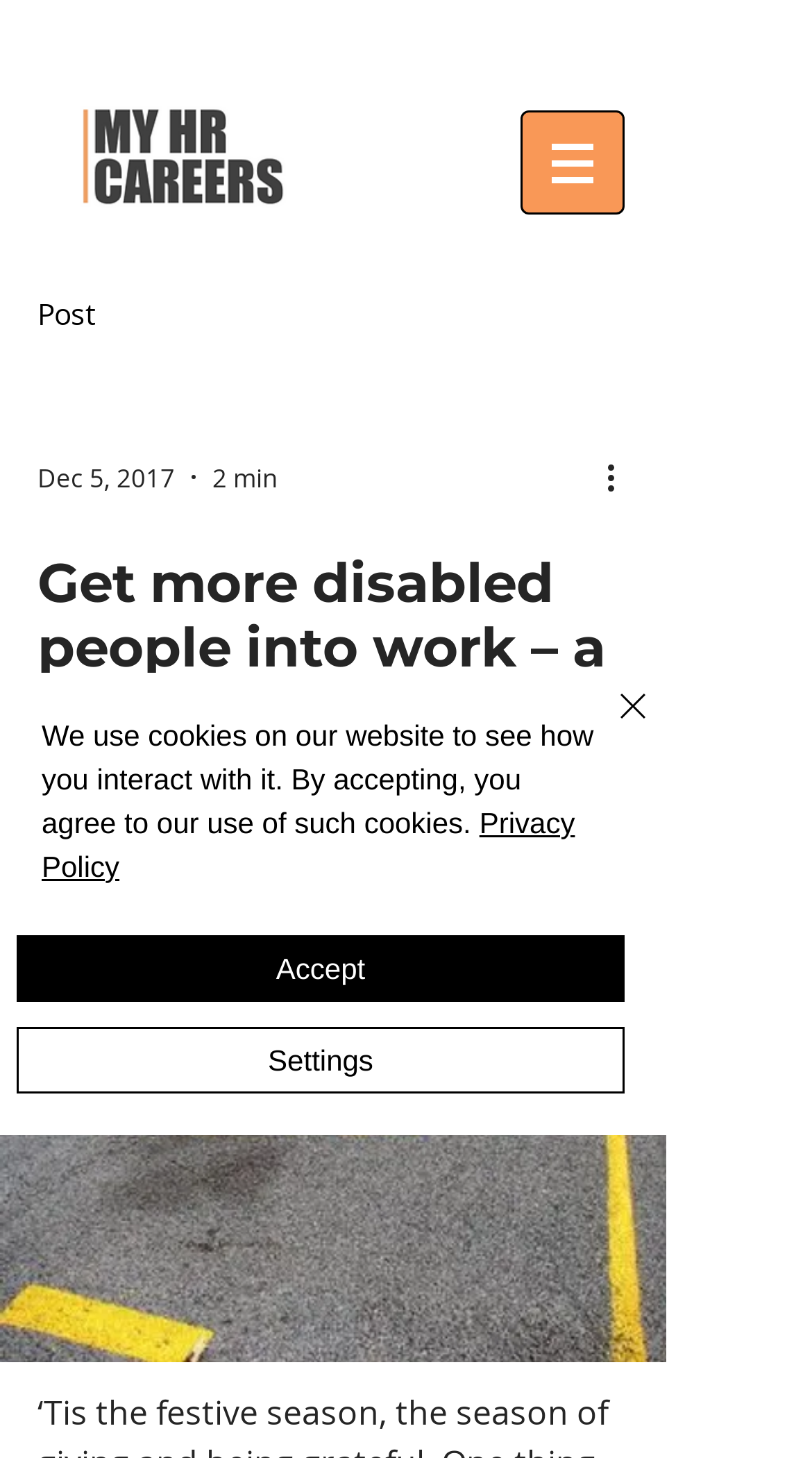Please provide a brief answer to the question using only one word or phrase: 
What is the logo of the website?

myhrc